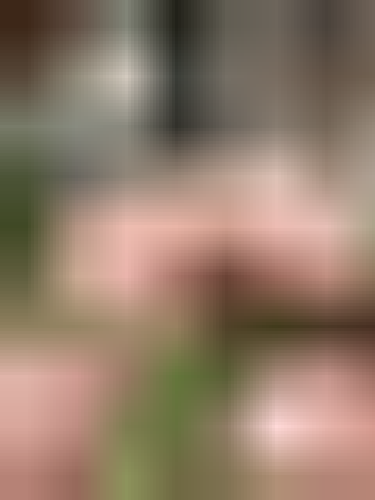Provide a brief response to the question using a single word or phrase: 
What is the effect of the blurred image?

Ethereal quality